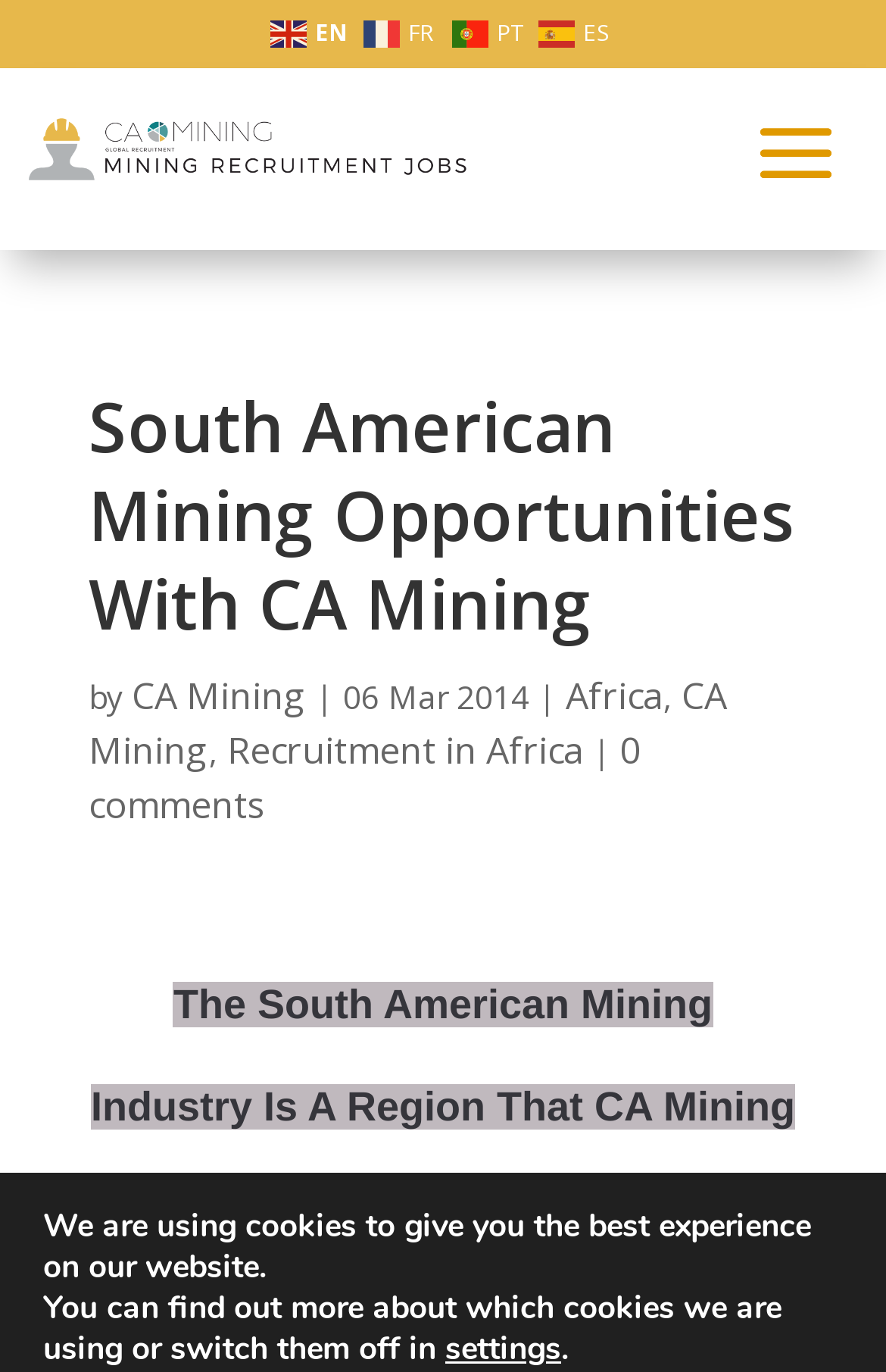Please find and generate the text of the main header of the webpage.

South American Mining Opportunities With CA Mining